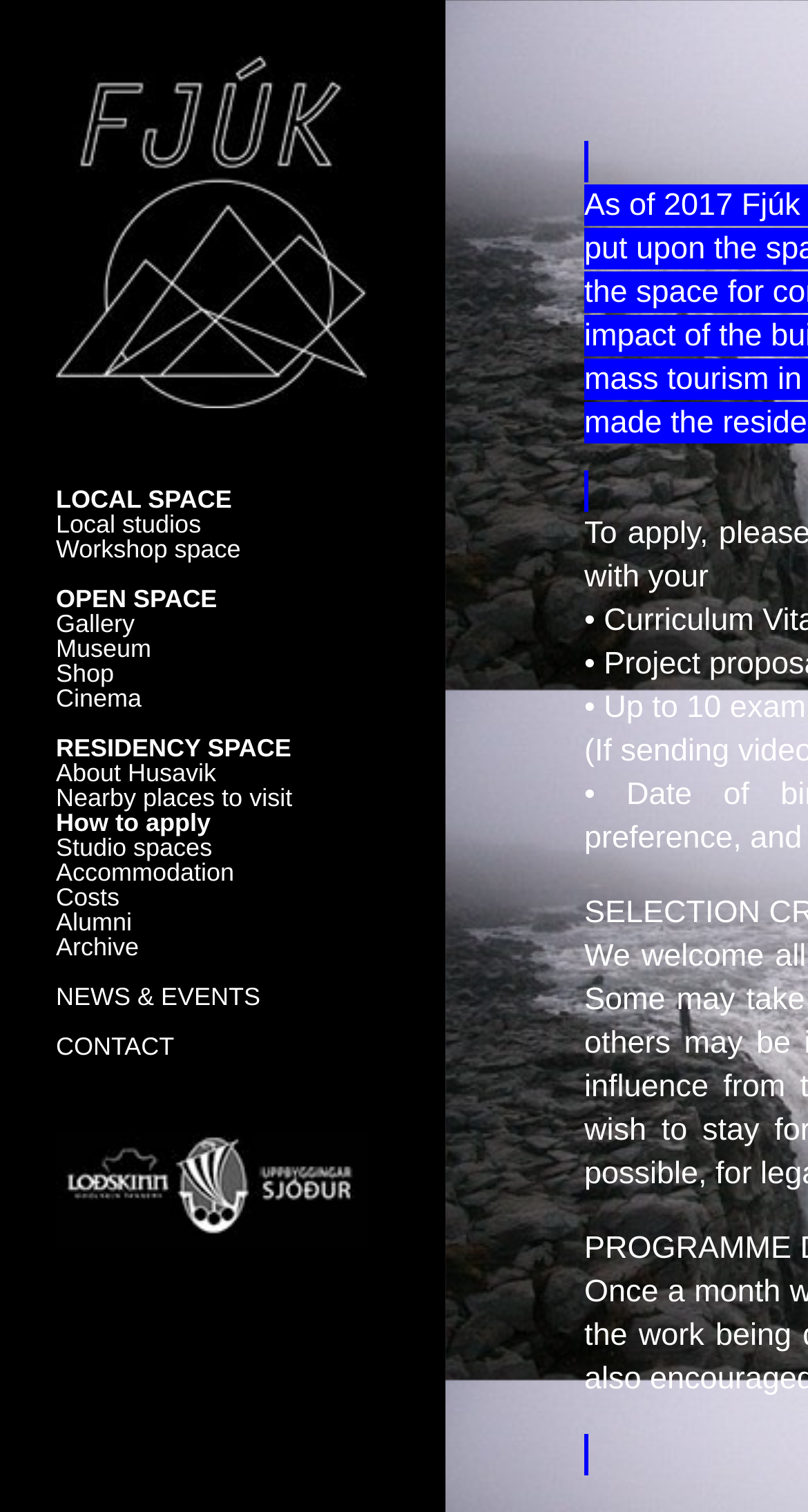Based on the element description NEWS & EVENTS, identify the bounding box of the UI element in the given webpage screenshot. The coordinates should be in the format (top-left x, top-left y, bottom-right x, bottom-right y) and must be between 0 and 1.

[0.069, 0.65, 0.322, 0.669]